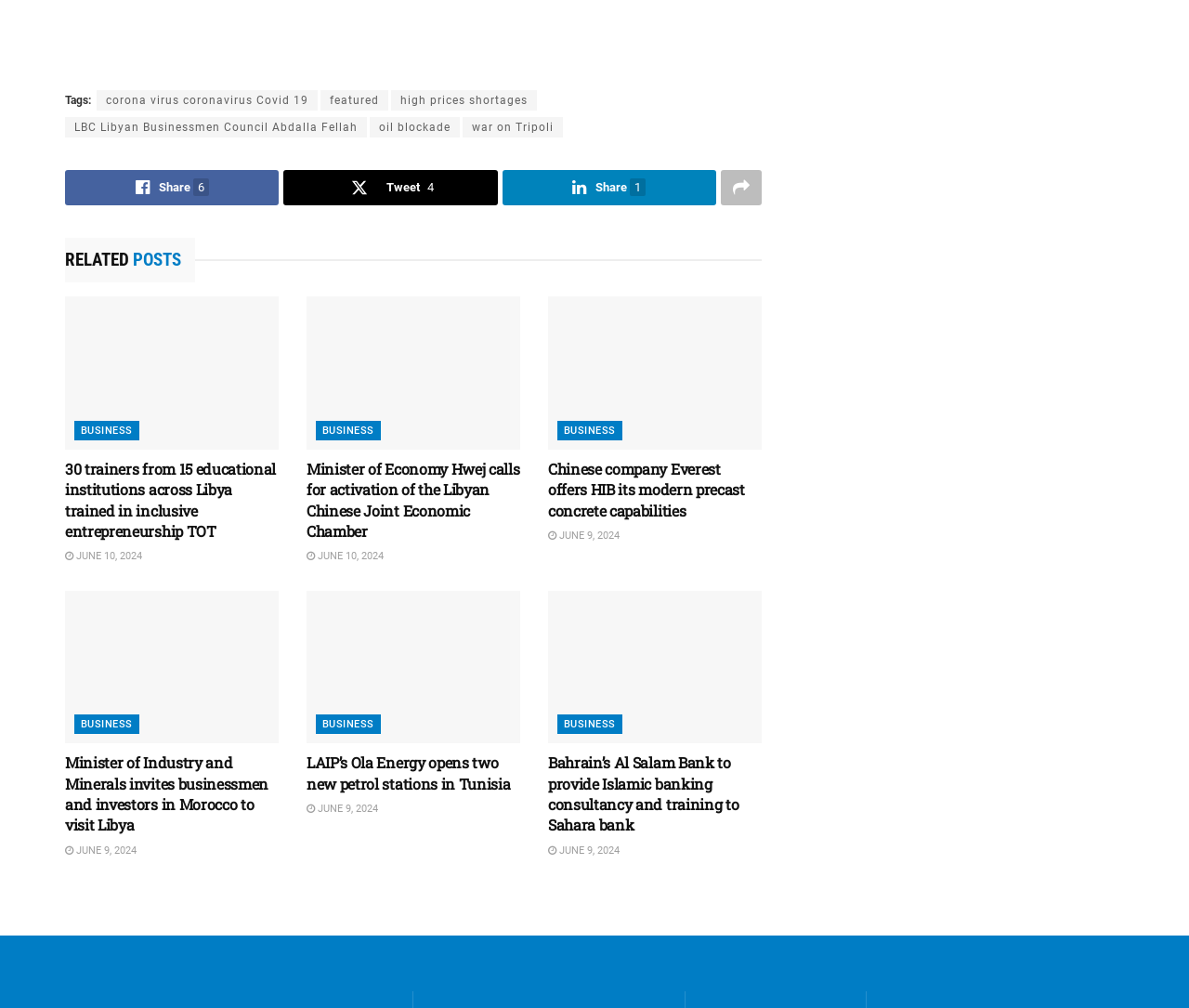What is the action of the link with the text ' Share6'?
Using the image as a reference, answer with just one word or a short phrase.

Share